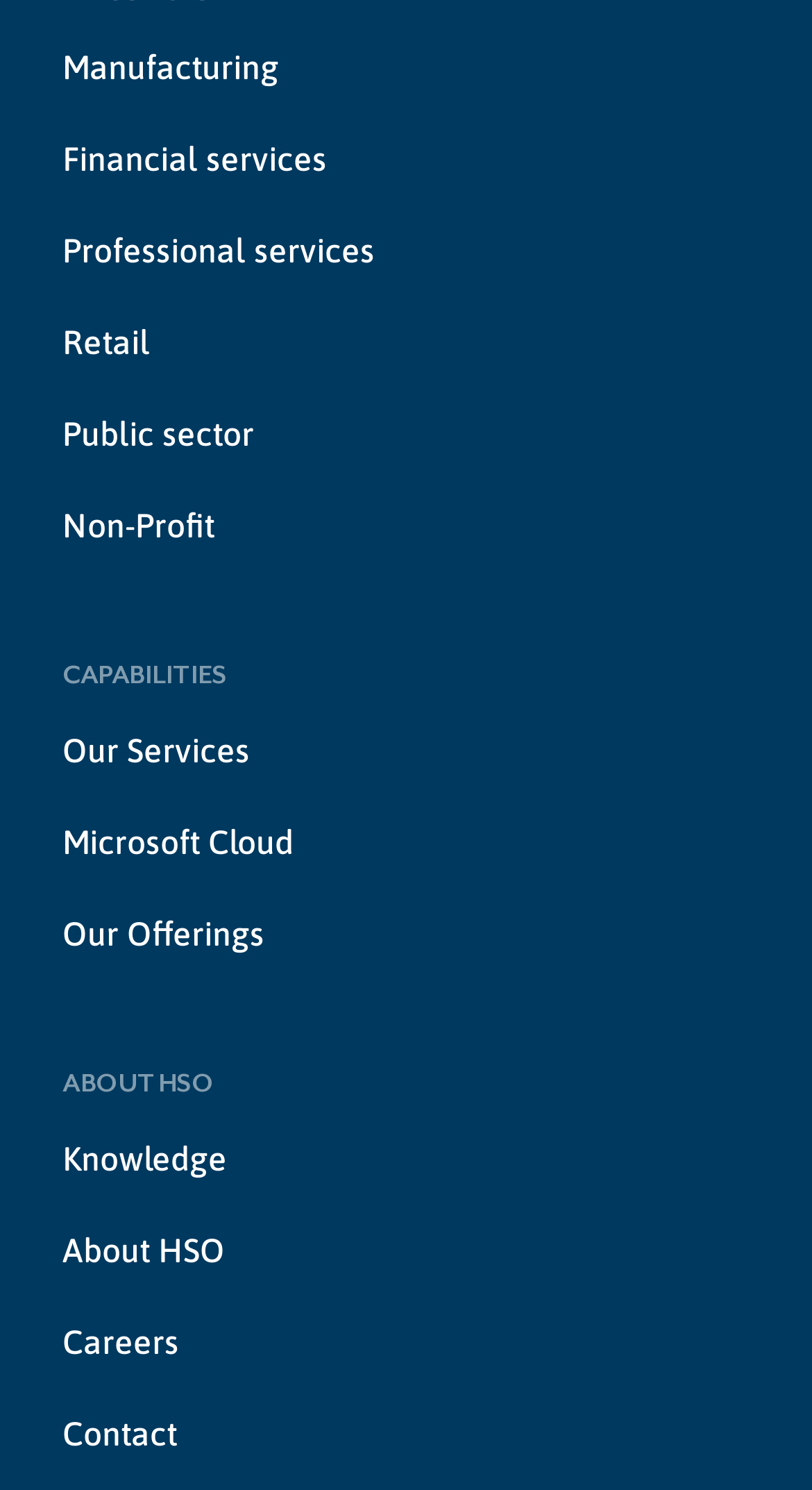Refer to the screenshot and give an in-depth answer to this question: What is the heading above the 'Our Services' link?

By examining the webpage structure, I found that the heading above the 'Our Services' link is 'CAPABILITIES'. This heading has a bounding box coordinate of [0.077, 0.438, 0.923, 0.466], indicating its position on the webpage.